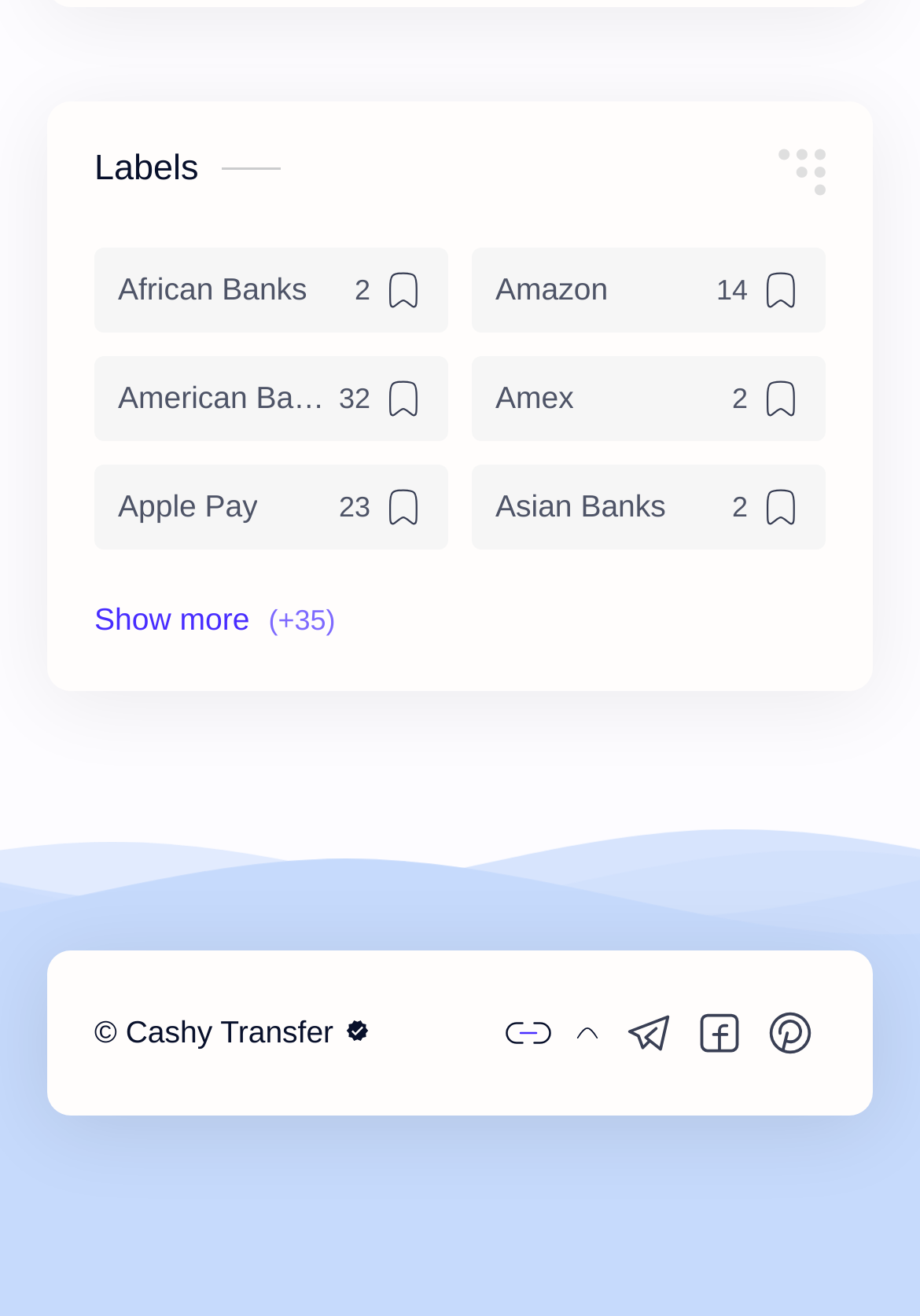Pinpoint the bounding box coordinates of the area that should be clicked to complete the following instruction: "Click on the 'Telegram' button". The coordinates must be given as four float numbers between 0 and 1, i.e., [left, top, right, bottom].

[0.667, 0.757, 0.744, 0.811]